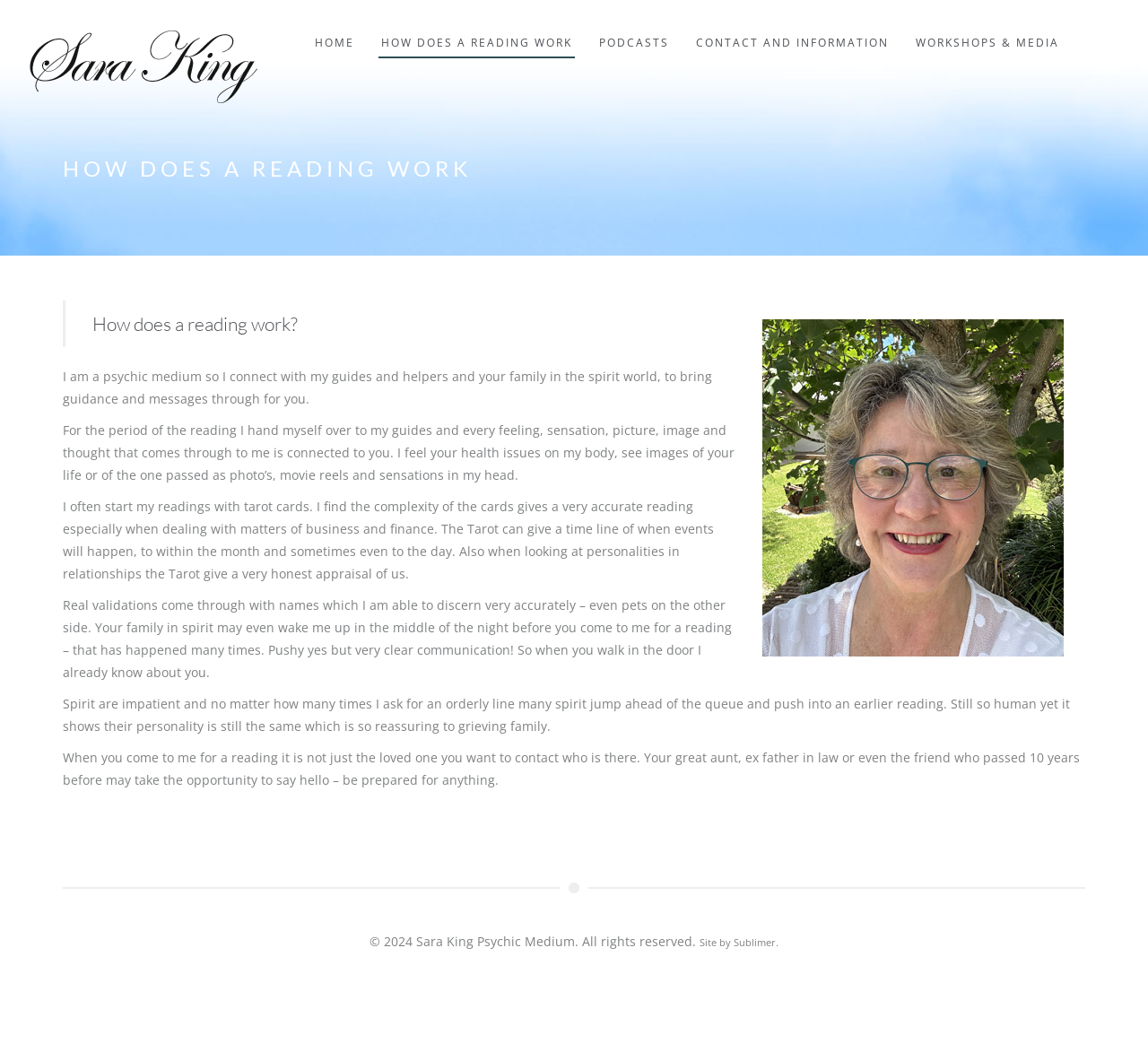Generate a detailed explanation of the webpage's features and information.

This webpage is about Sara King, a psychic medium based in Orange, Australia, offering psychic readings. At the top left corner, there is a logo image with a link to the homepage. Next to it, there are six navigation links: "HOME", "HOW DOES A READING WORK", "PODCASTS", "CONTACT AND INFORMATION", "WORKSHOPS & MEDIA", and they are aligned horizontally across the top of the page.

Below the navigation links, there is a heading "HOW DOES A READING WORK" followed by a blockquote with a question "How does a reading work?" in it. The main content of the page is a series of paragraphs explaining how Sara King conducts her psychic readings. The text describes her process of connecting with guides and helpers, receiving messages and guidance, and using tarot cards to provide accurate readings.

There is an image on the right side of the page, below the navigation links, which seems to be related to the psychic readings. The text continues below the image, explaining how Sara King receives validations and messages from spirits, including names and personalities.

At the bottom of the page, there is a copyright notice with the year 2024, and a credit to the website designer, Sublimer.